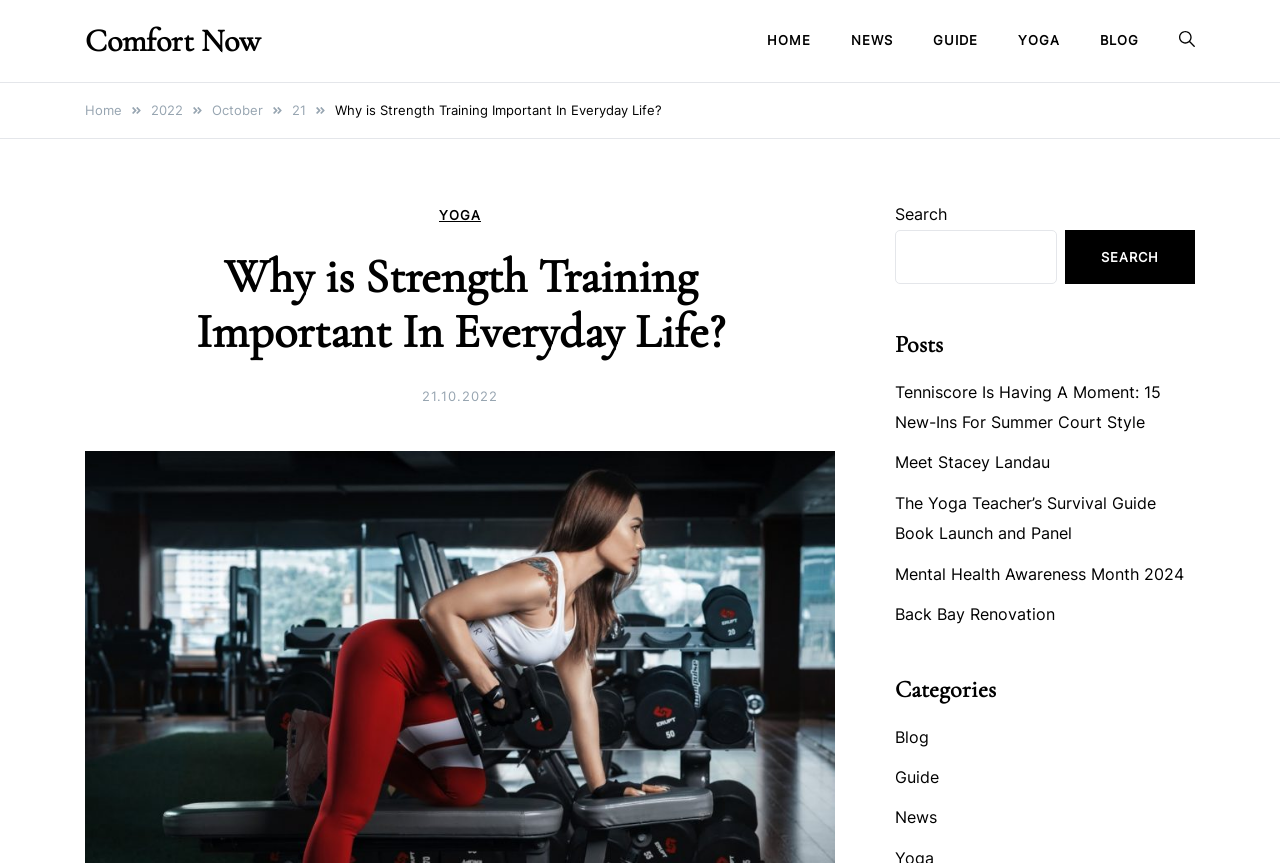What is the purpose of the search box?
Refer to the screenshot and deliver a thorough answer to the question presented.

The search box is located in the top right corner of the webpage and has a placeholder text 'Search'. This suggests that the search box is intended for users to search for specific content within the website.